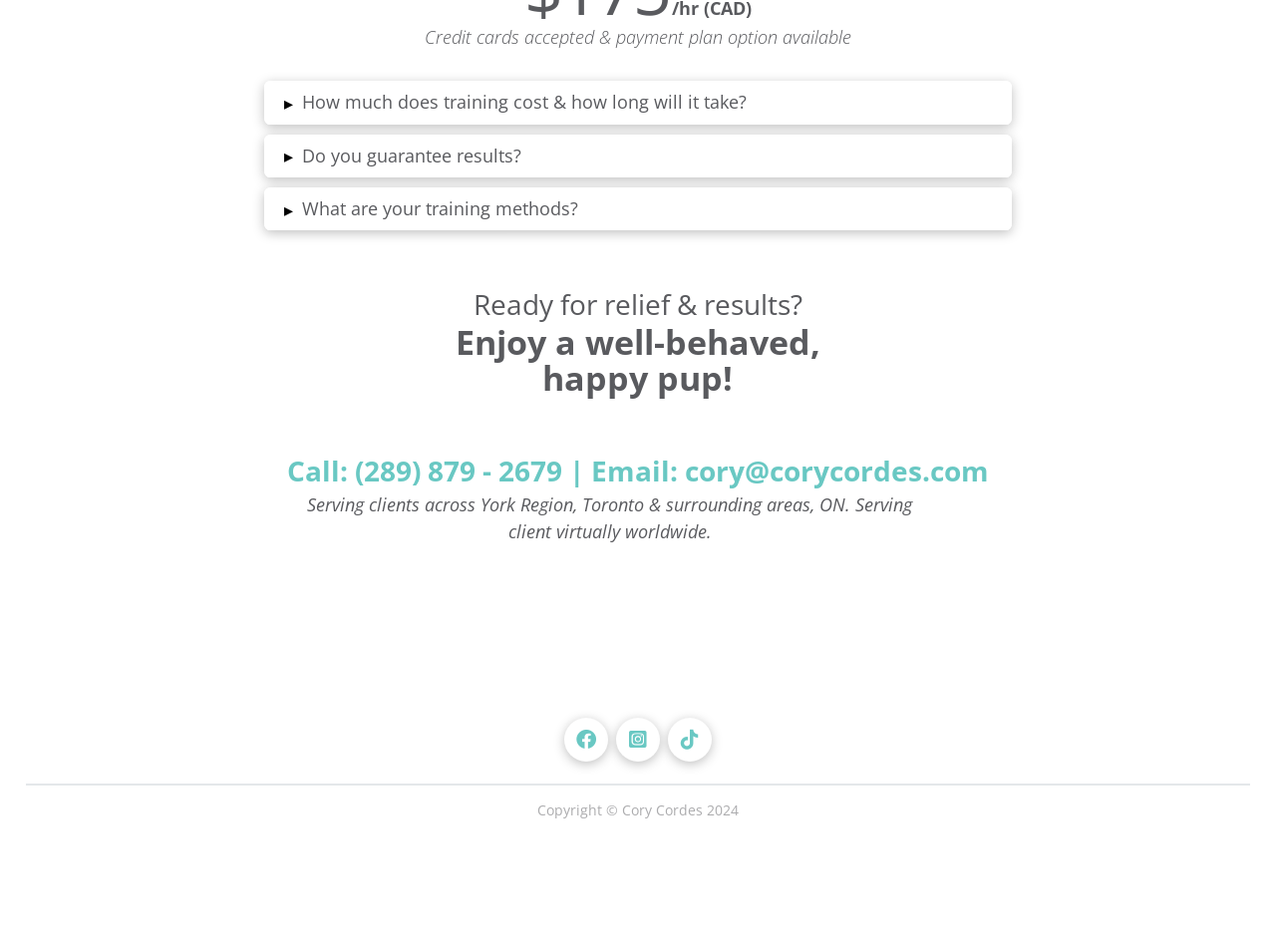Locate the bounding box coordinates of the UI element described by: "▸What are your training methods?". The bounding box coordinates should consist of four float numbers between 0 and 1, i.e., [left, top, right, bottom].

[0.207, 0.197, 0.793, 0.242]